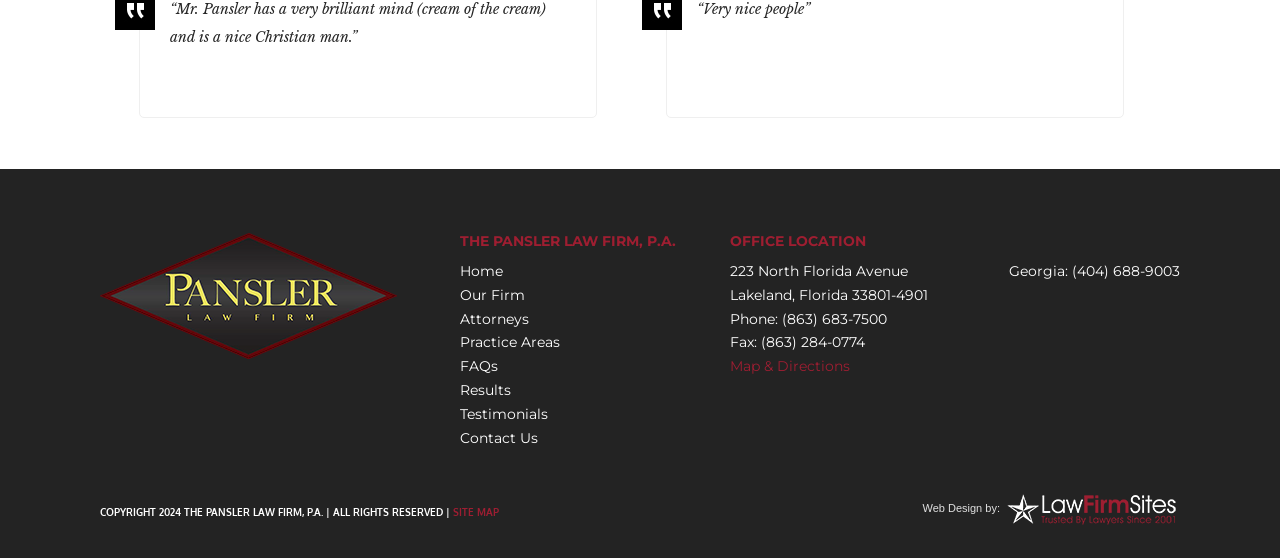Using the element description provided, determine the bounding box coordinates in the format (top-left x, top-left y, bottom-right x, bottom-right y). Ensure that all values are floating point numbers between 0 and 1. Element description: alt="The Pansler Law Firm, P.A."

[0.078, 0.512, 0.31, 0.544]